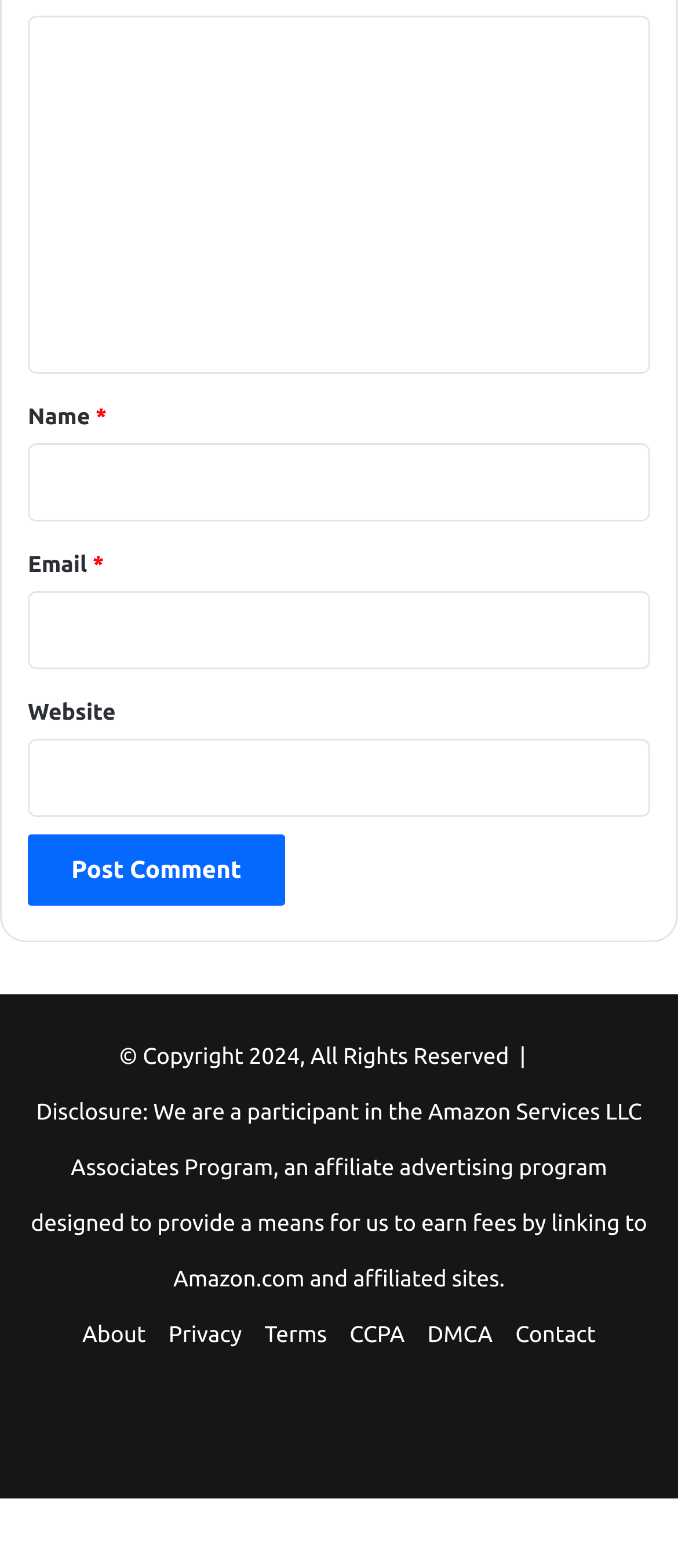Locate the bounding box of the UI element with the following description: "parent_node: Name * name="author"".

[0.041, 0.232, 0.959, 0.282]